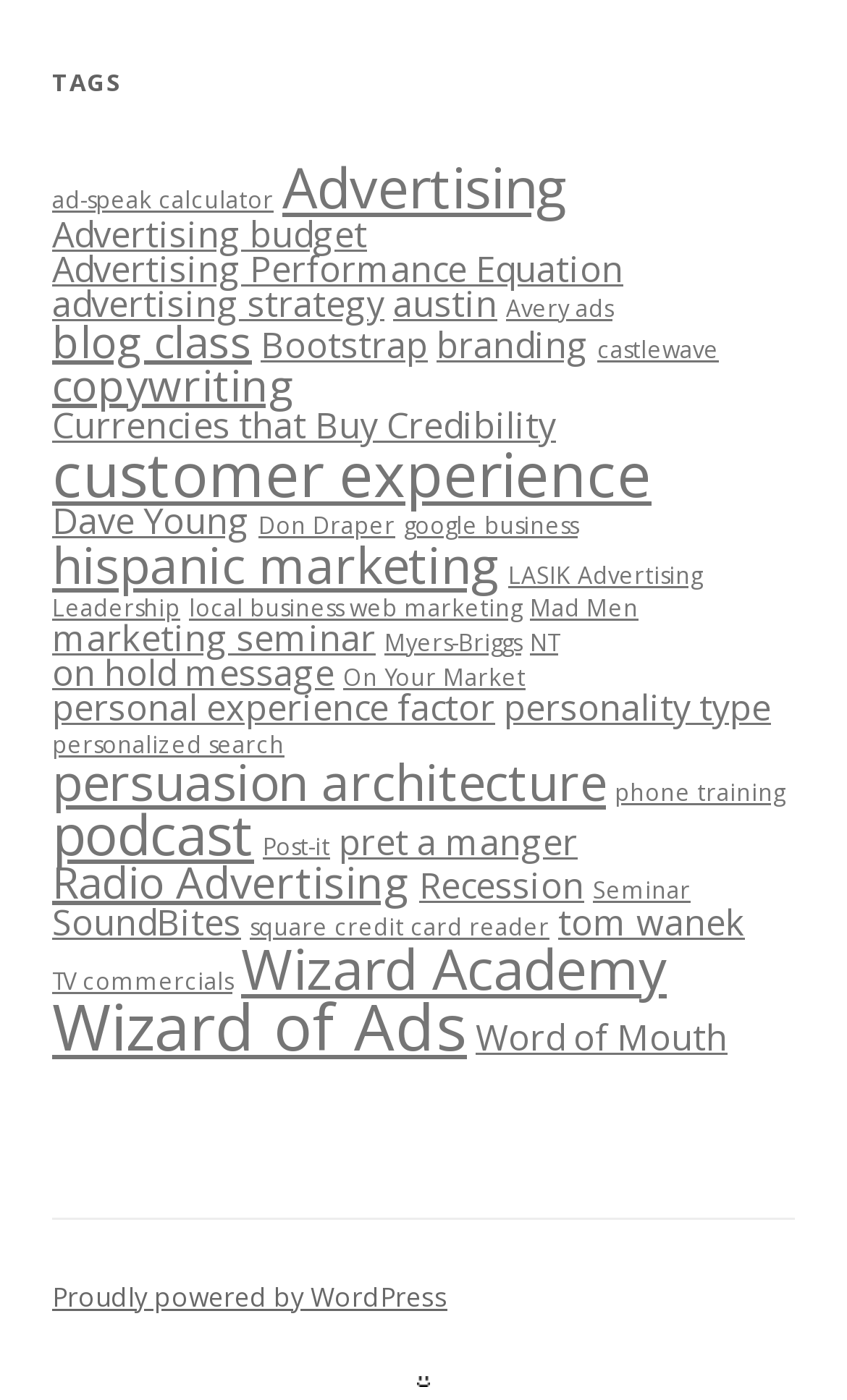Given the webpage screenshot, identify the bounding box of the UI element that matches this description: "hispanic marketing".

[0.062, 0.378, 0.59, 0.427]